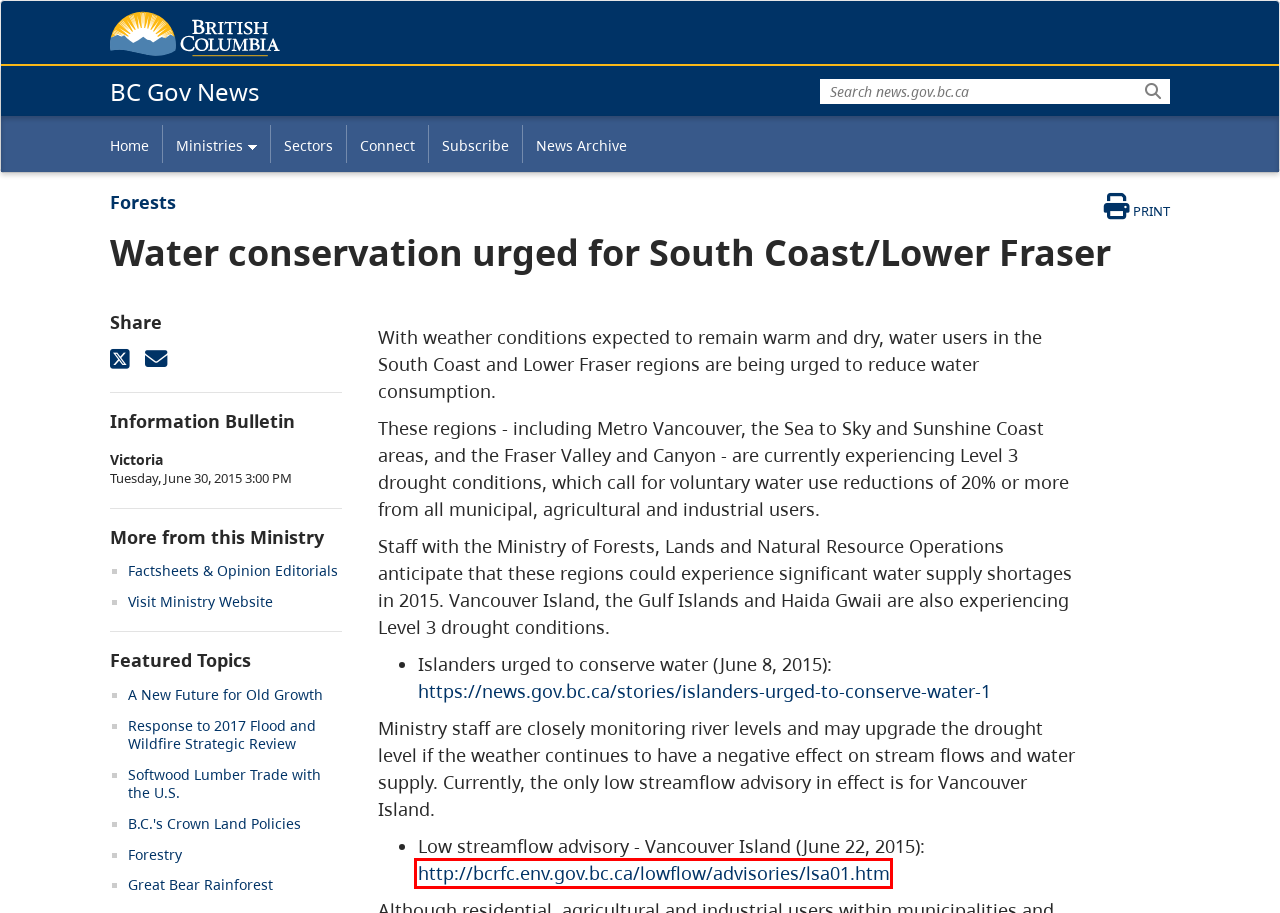Examine the screenshot of the webpage, which has a red bounding box around a UI element. Select the webpage description that best fits the new webpage after the element inside the red bounding box is clicked. Here are the choices:
A. Ministry of Forests - Province of British Columbia
B. Softwood Lumber Trade Dispute - Province of British Columbia
C. Crown land and water use - Province of British Columbia
D. River Forecast Centre – FLNRO – Province of British Columbia
E. Province of British Columbia News Archive
F. Forests | BC Gov News
G. Home - Province of British Columbia
H. Provincial emergency management reports - Province of British Columbia

D